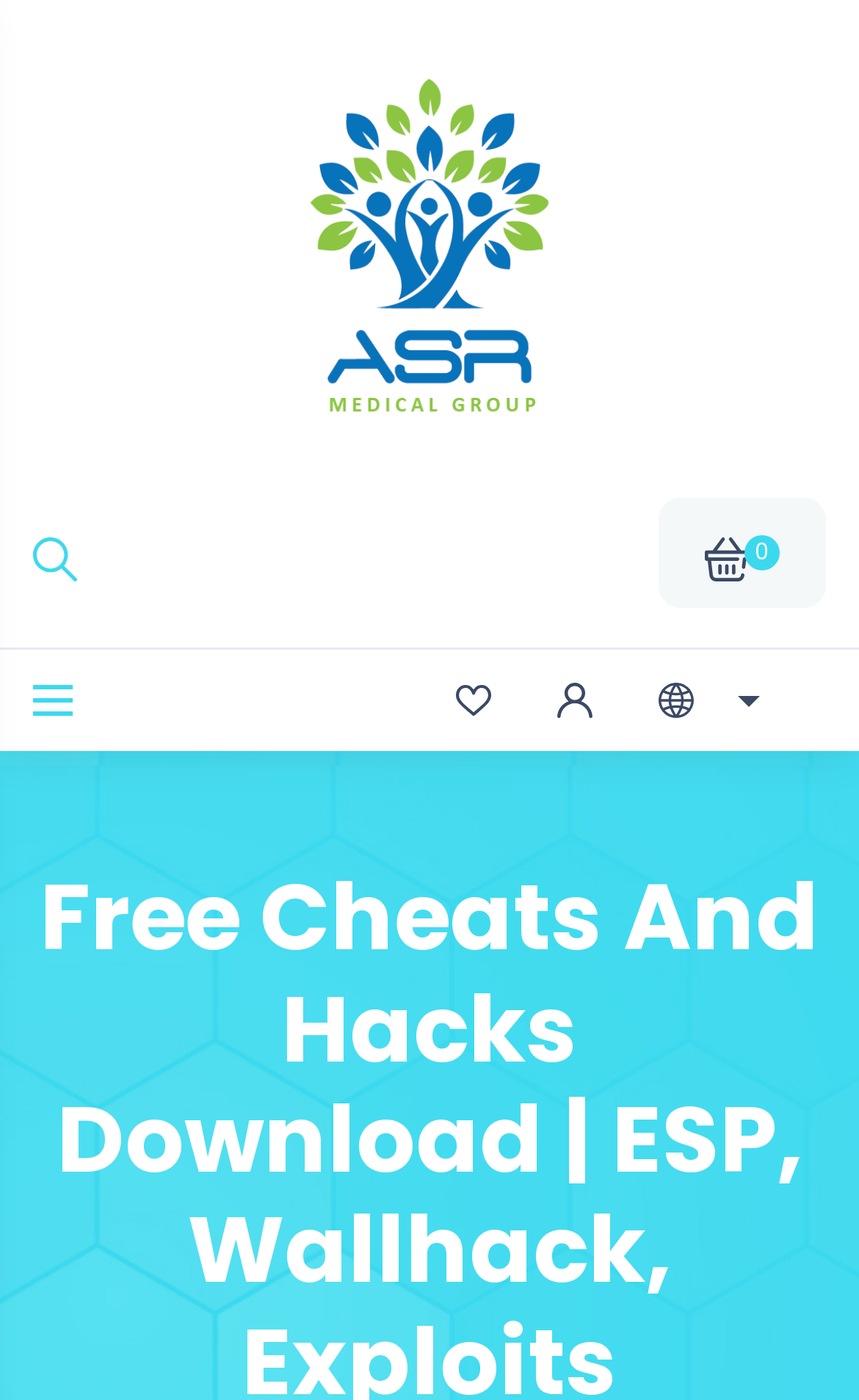Please provide the main heading of the webpage content.

Free Cheats And Hacks Download | ESP, Wallhack, Exploits